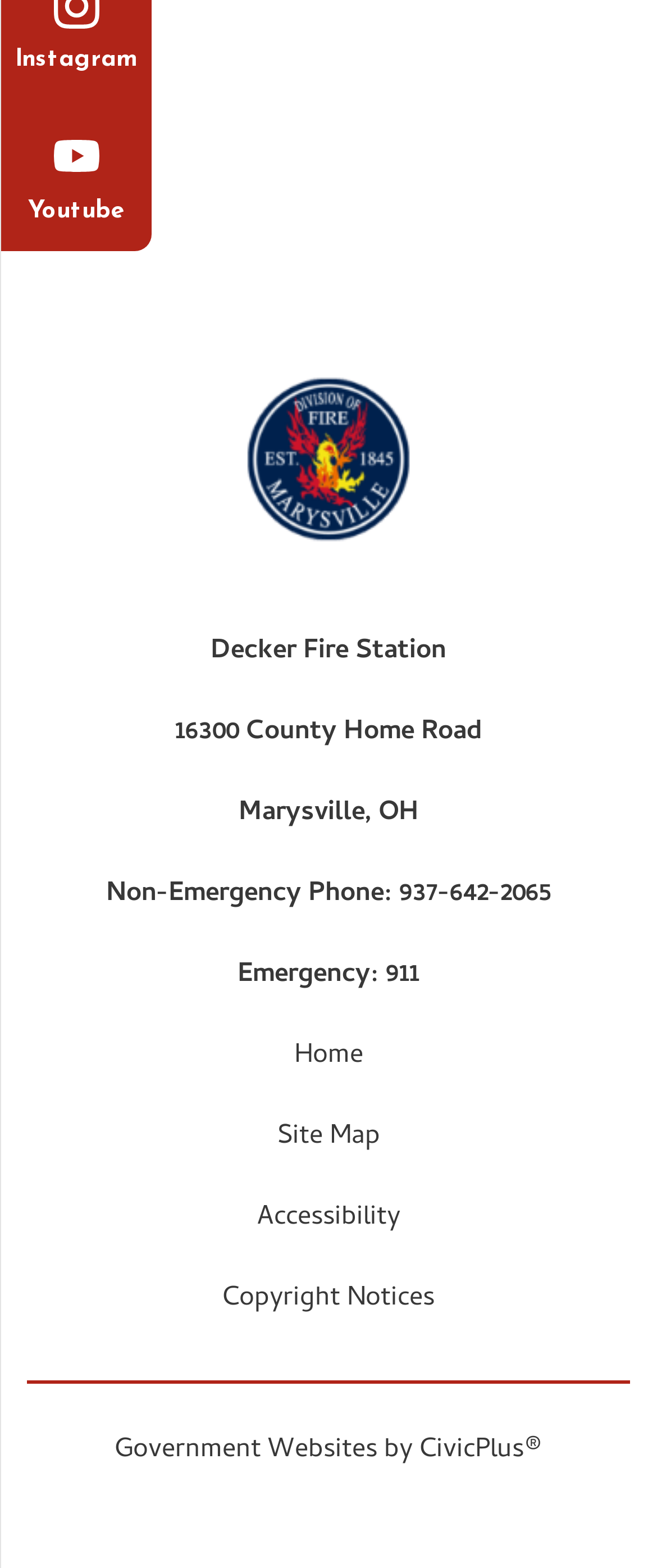Determine the bounding box coordinates of the clickable region to execute the instruction: "go to Home". The coordinates should be four float numbers between 0 and 1, denoted as [left, top, right, bottom].

[0.447, 0.66, 0.553, 0.688]